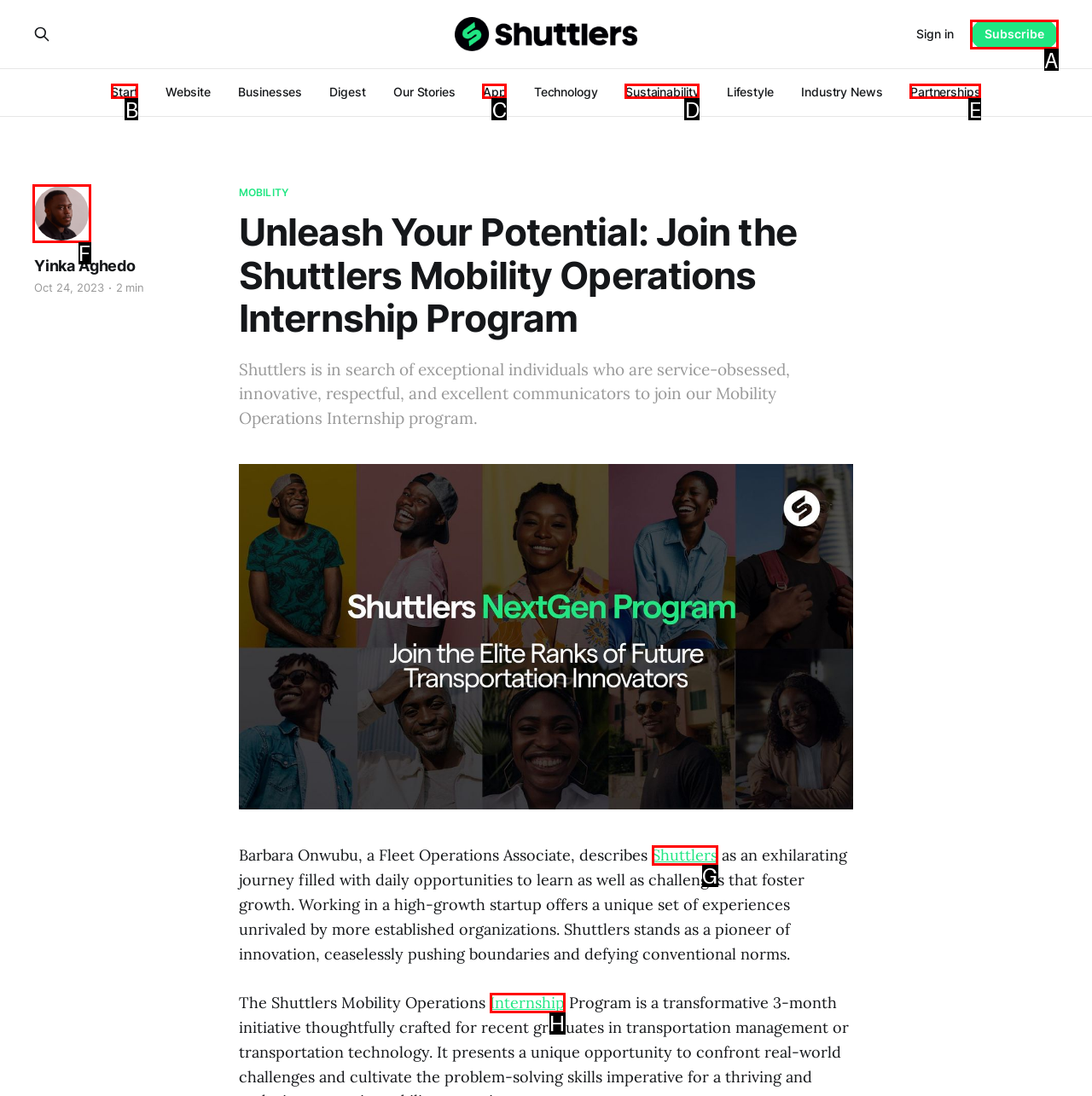Indicate the letter of the UI element that should be clicked to accomplish the task: Subscribe. Answer with the letter only.

A